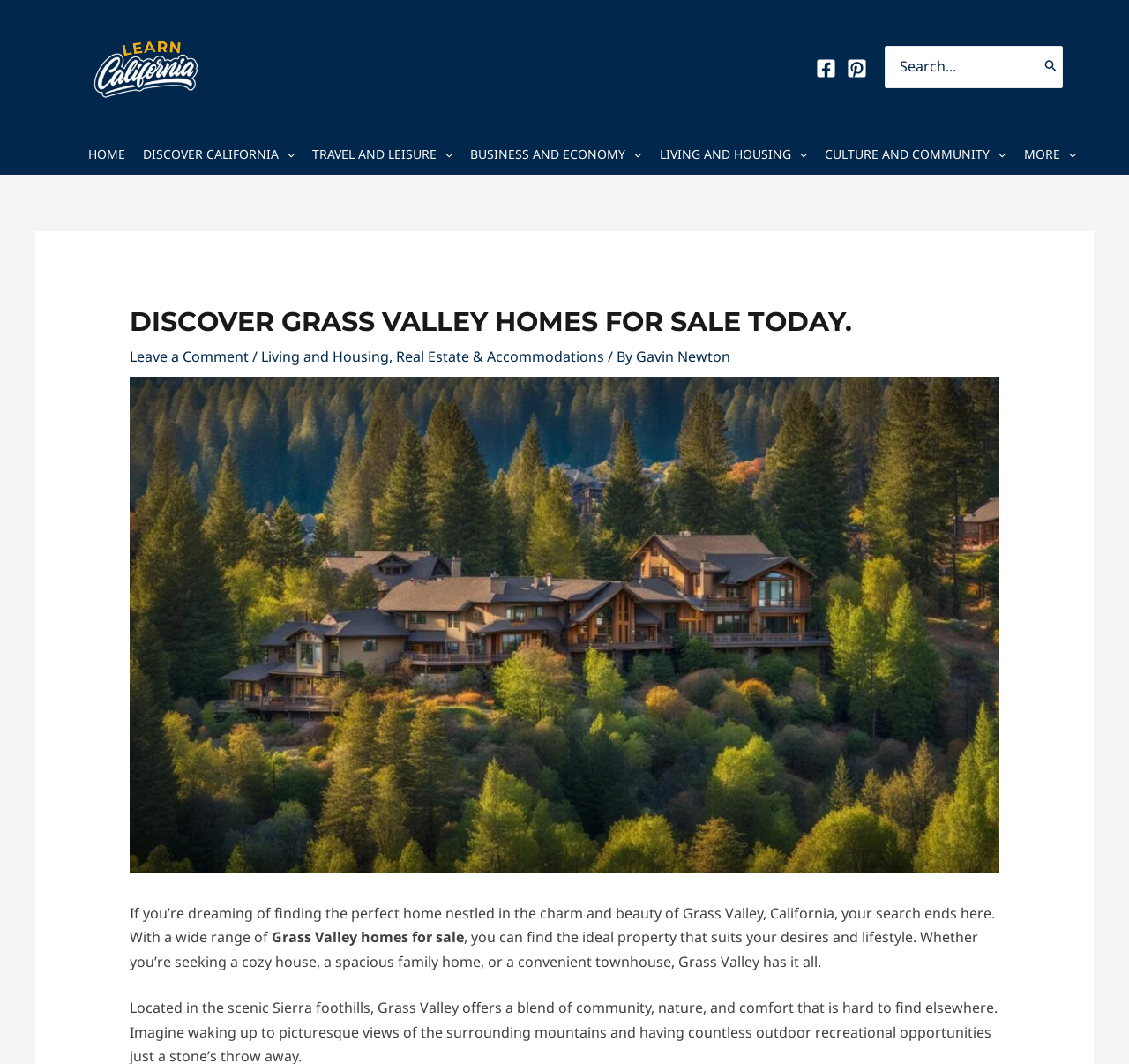Extract the bounding box coordinates for the described element: "Gavin Newton". The coordinates should be represented as four float numbers between 0 and 1: [left, top, right, bottom].

[0.563, 0.326, 0.647, 0.344]